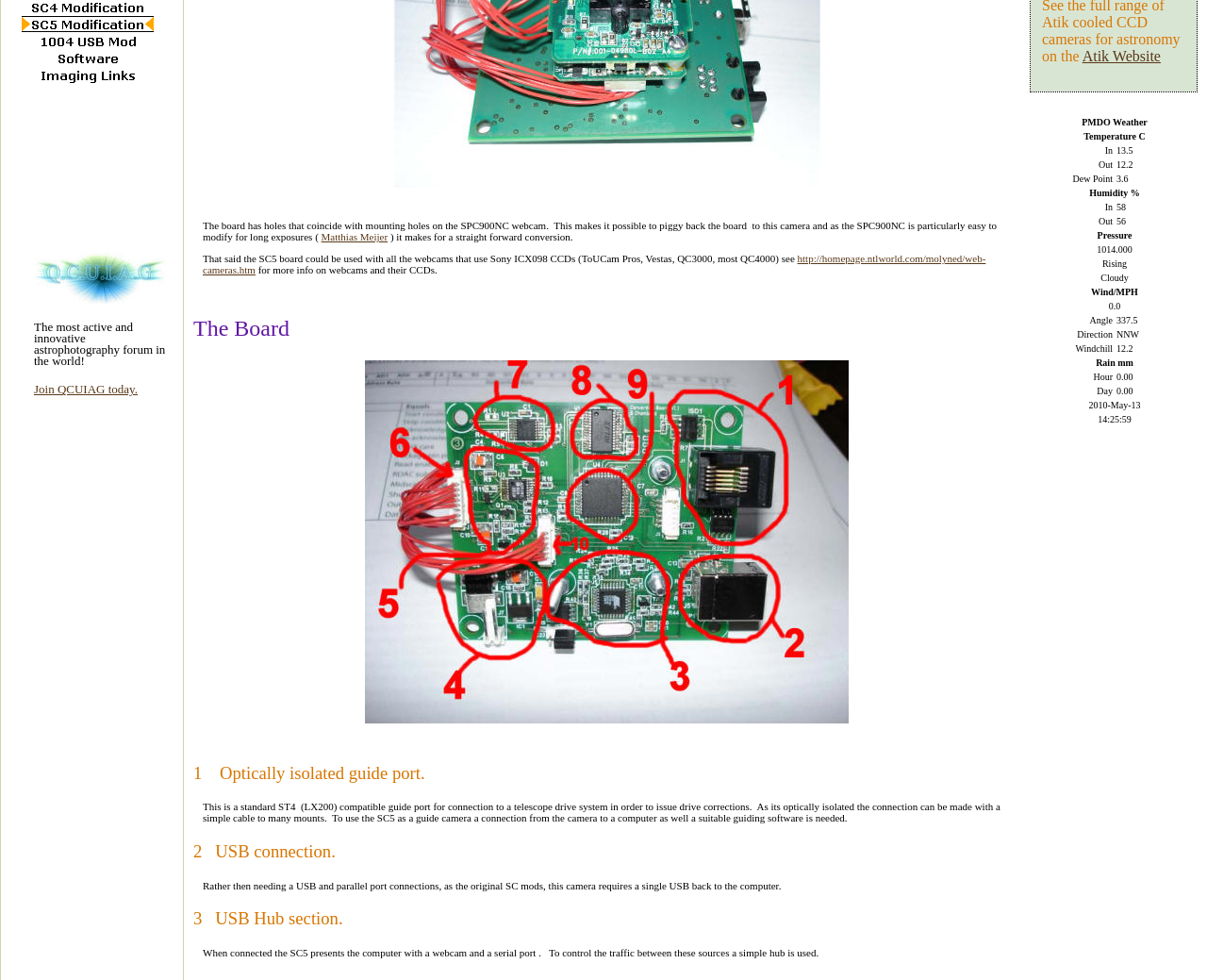Give the bounding box coordinates for the element described as: "http://homepage.ntlworld.com/molyned/web-cameras.htm".

[0.168, 0.258, 0.817, 0.281]